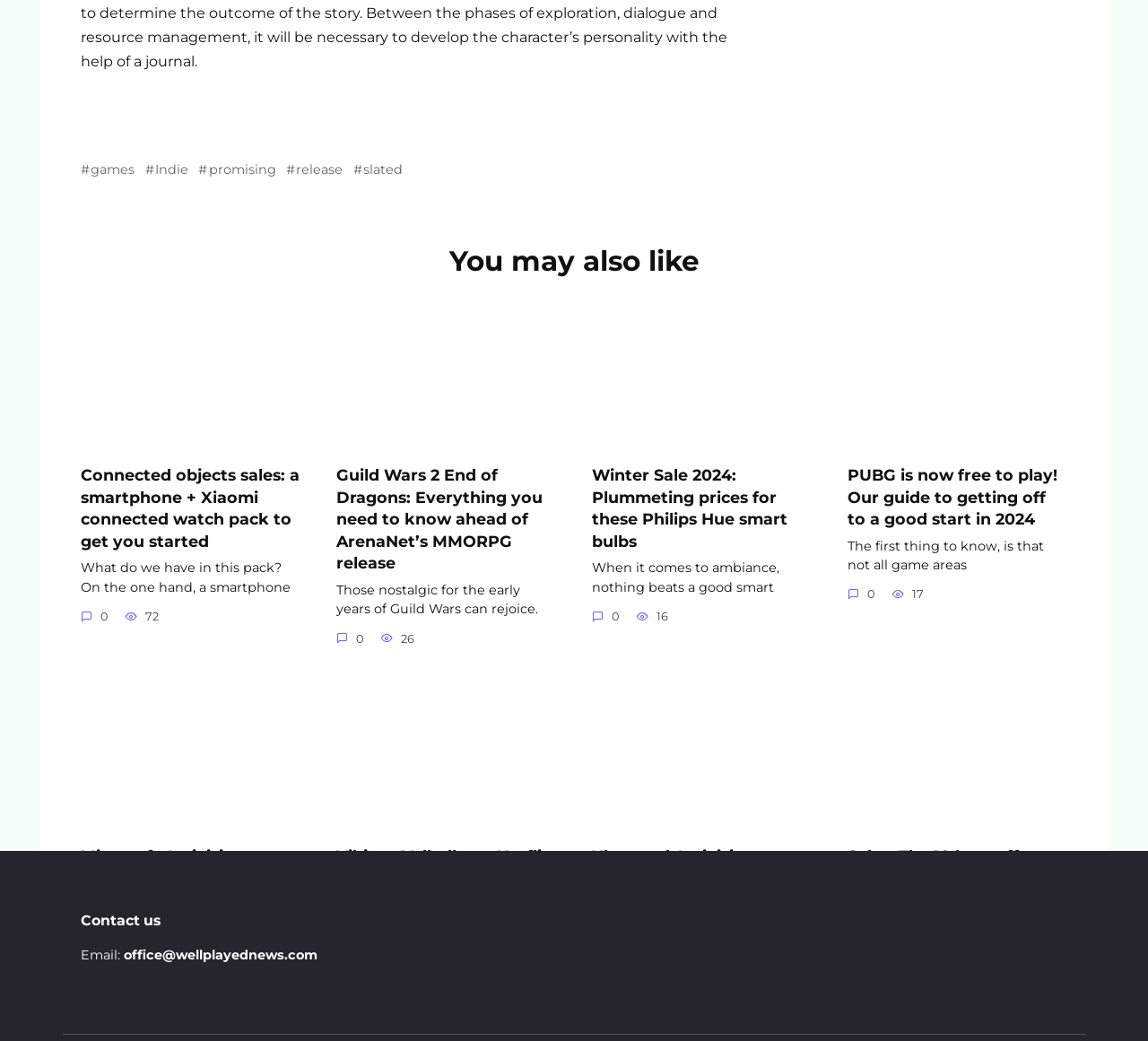Please find the bounding box coordinates of the element's region to be clicked to carry out this instruction: "Click on the 'Games' link".

[0.07, 0.155, 0.118, 0.17]